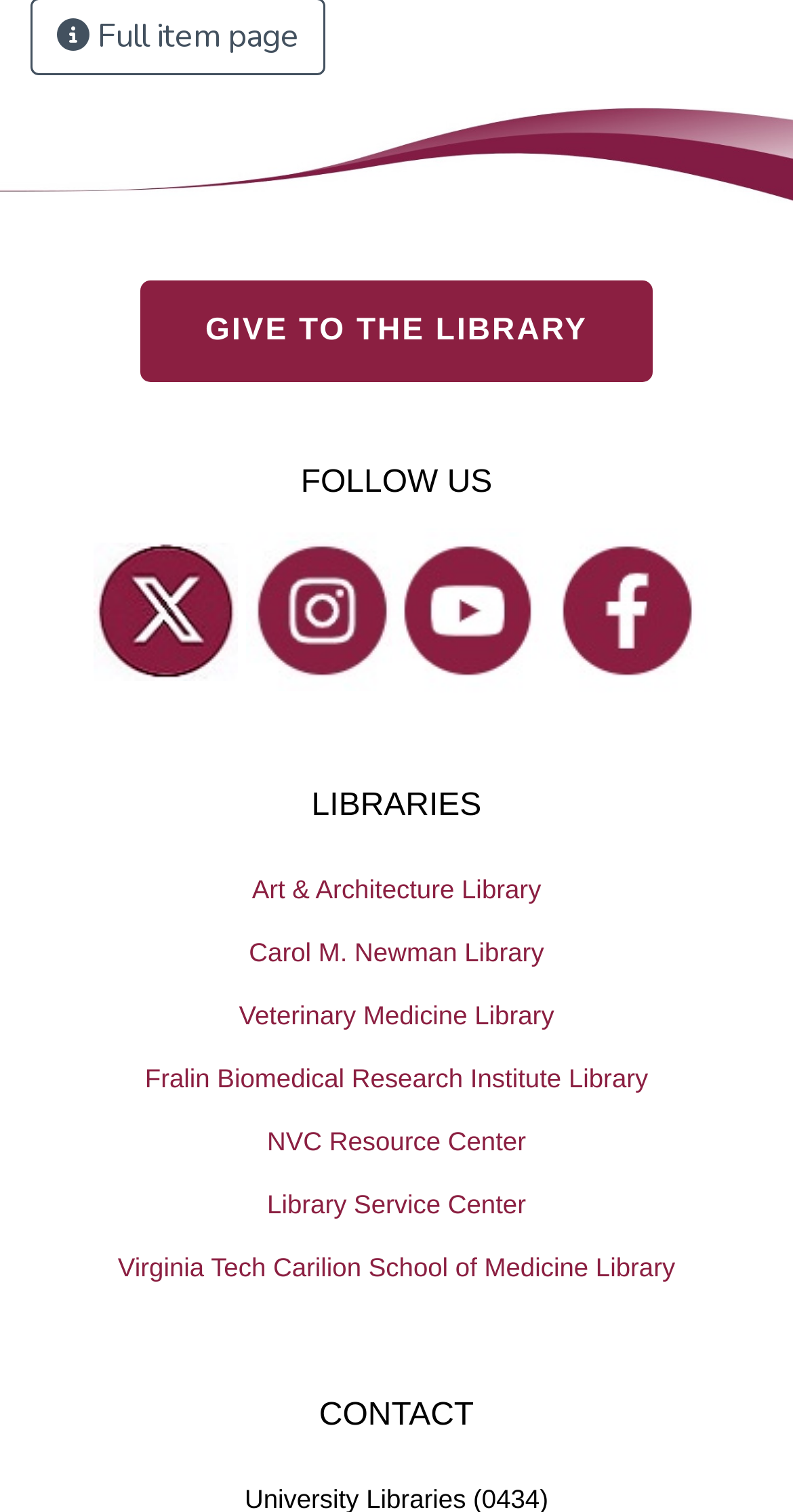Can you determine the bounding box coordinates of the area that needs to be clicked to fulfill the following instruction: "Contact the library"?

[0.402, 0.924, 0.598, 0.949]